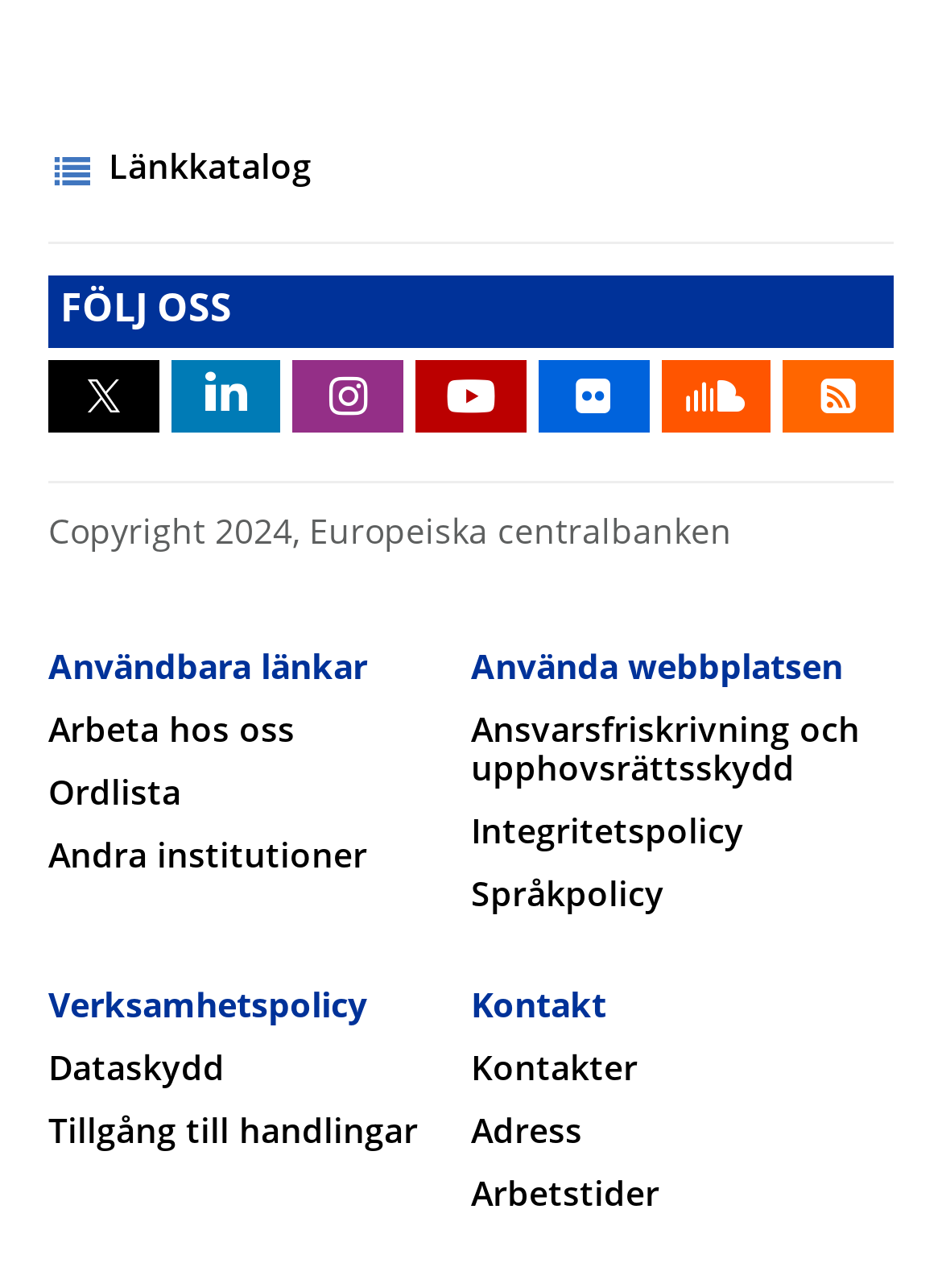Identify the bounding box coordinates of the clickable region necessary to fulfill the following instruction: "Click on Länkkatalog". The bounding box coordinates should be four float numbers between 0 and 1, i.e., [left, top, right, bottom].

[0.115, 0.103, 0.331, 0.164]